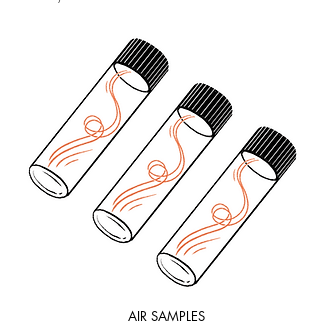Explain the contents of the image with as much detail as possible.

The image features three laboratory test tubes, each displaying a swirling pattern in red, suggesting the presence of air samples. The test tubes are simple in design, with dark lids, and are arranged in a row. Below the tubes, the label “AIR SAMPLES” is prominently displayed, indicating their purpose in scientific research or analysis, likely related to environmental studies or atmospheric assessments. This depiction emphasizes the collection and examination of air samples, which is essential for understanding various scientific phenomena.